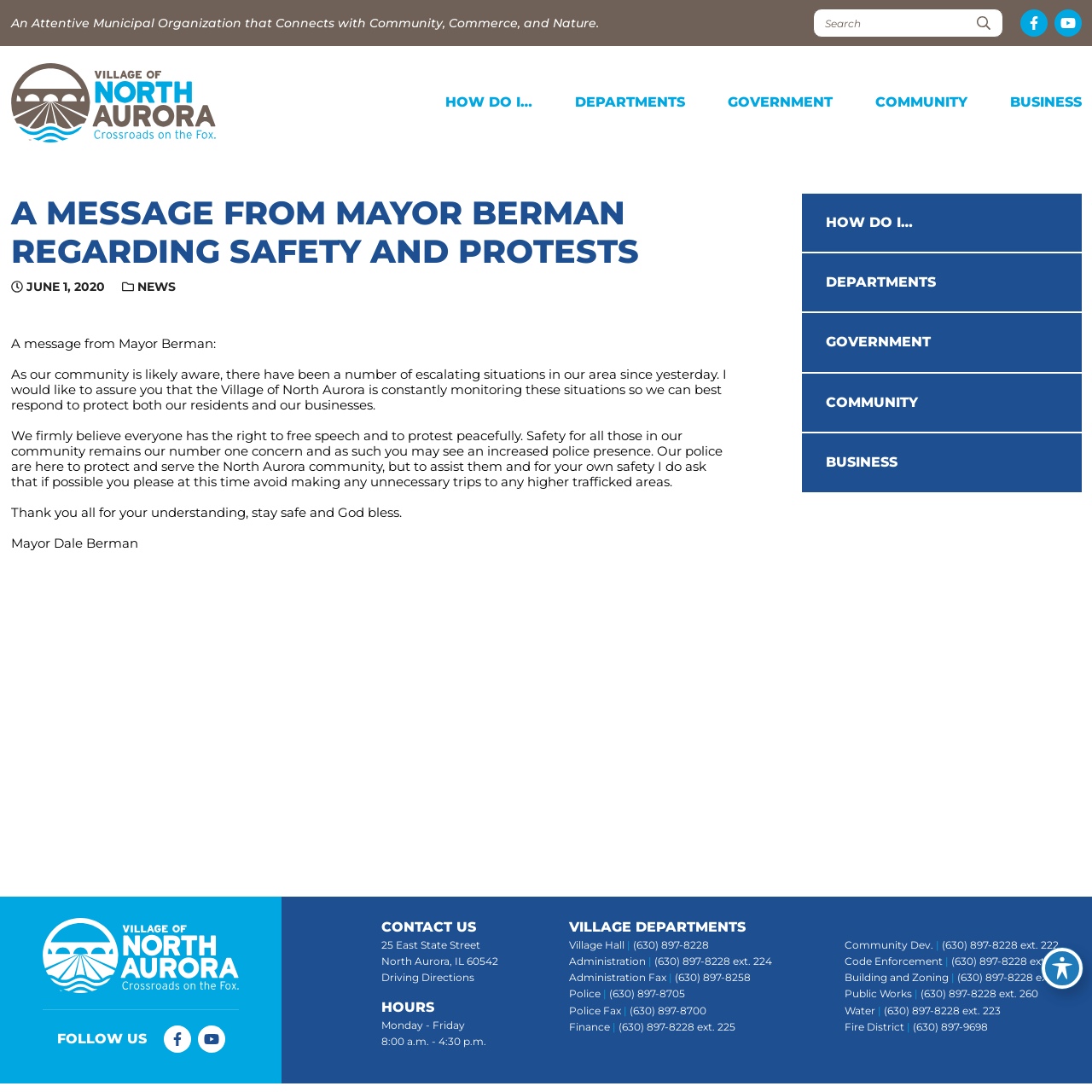Identify the bounding box coordinates for the element you need to click to achieve the following task: "Browse living room ideas". Provide the bounding box coordinates as four float numbers between 0 and 1, in the form [left, top, right, bottom].

None